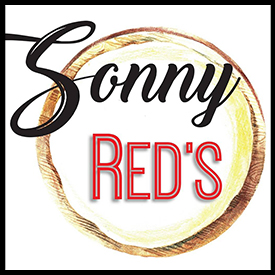Answer the question below with a single word or a brief phrase: 
What shape surrounds the text in the logo?

circular